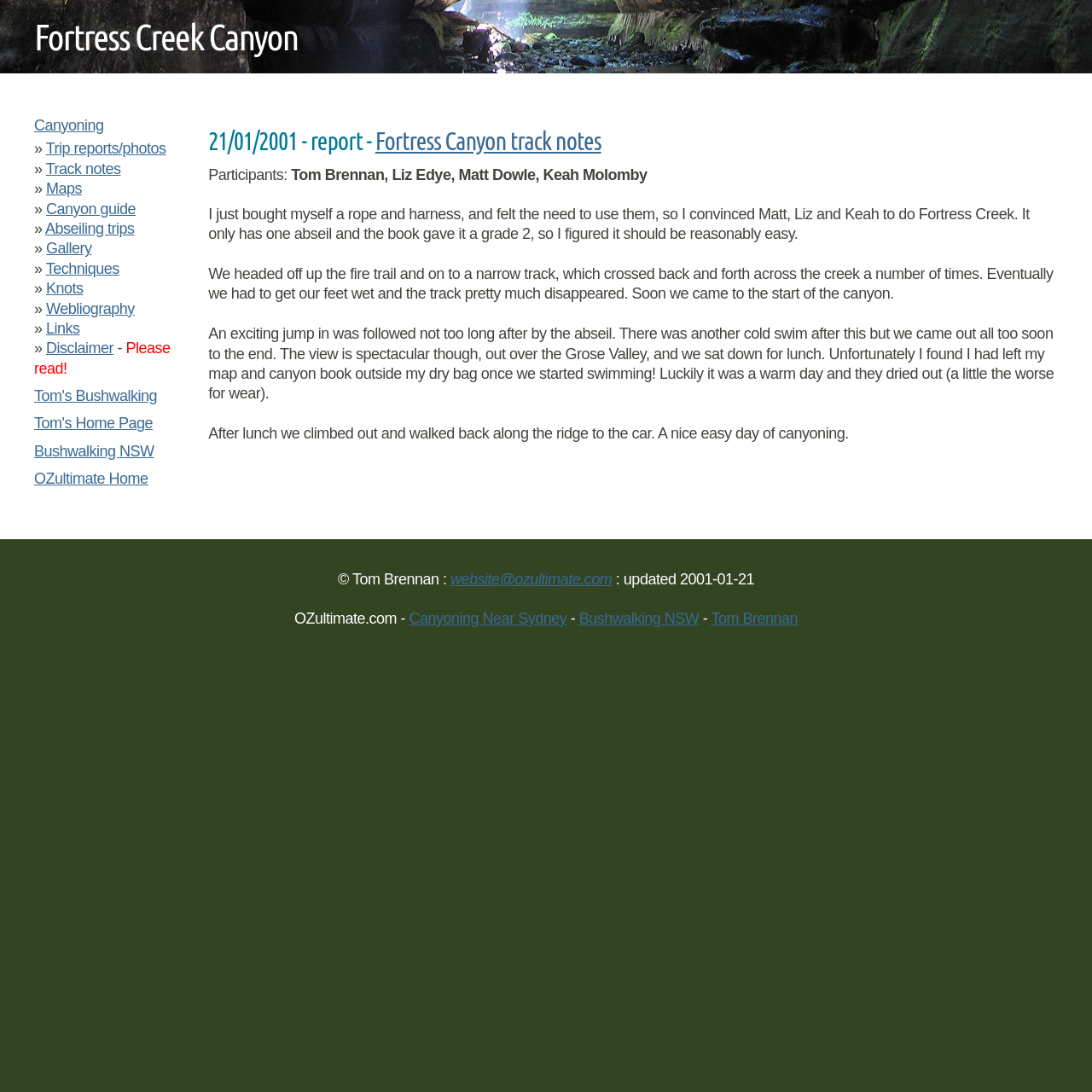Respond to the following query with just one word or a short phrase: 
What is the grade of the canyon according to the book?

2